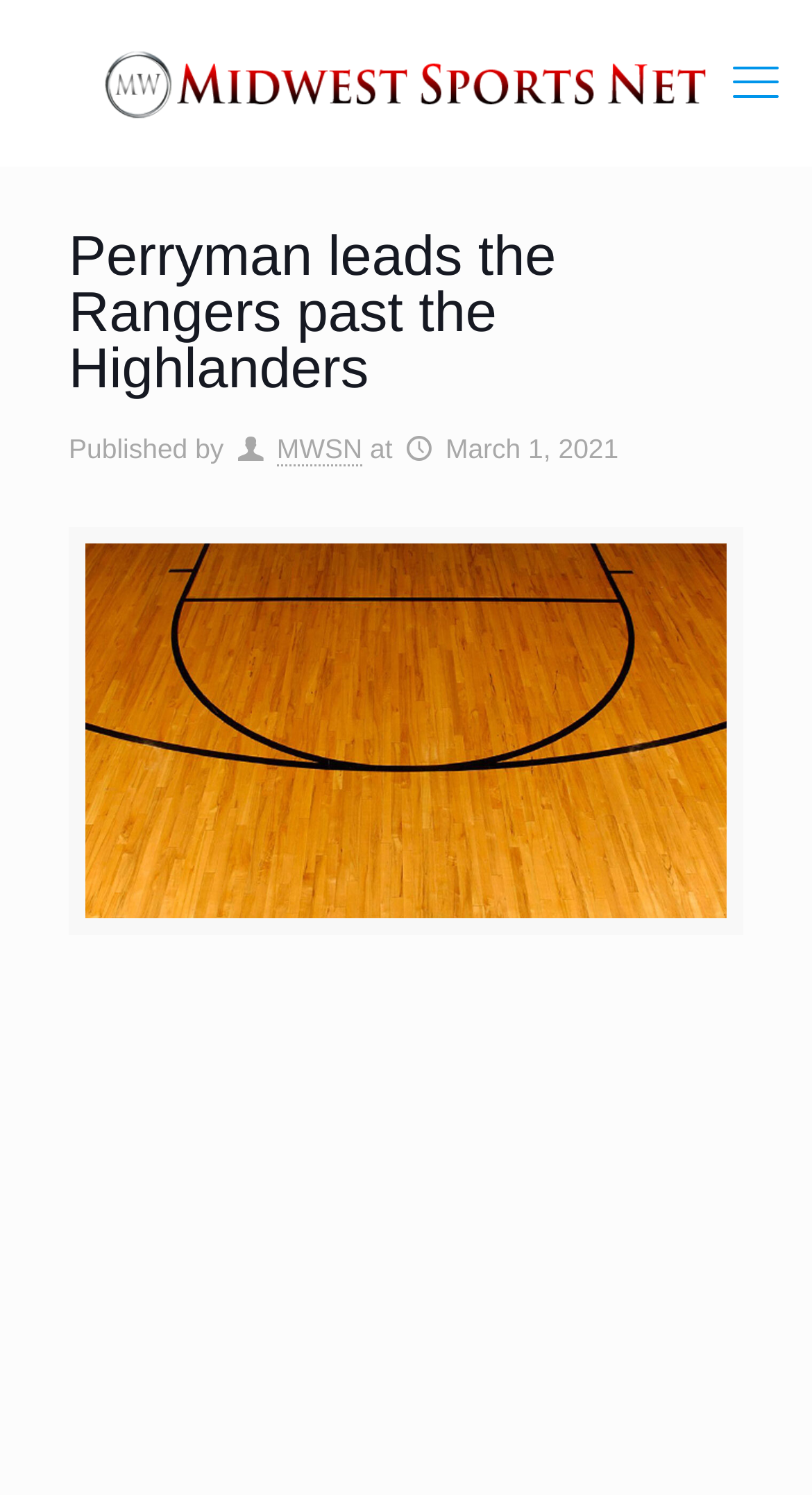Could you identify the text that serves as the heading for this webpage?

Perryman leads the Rangers past the Highlanders